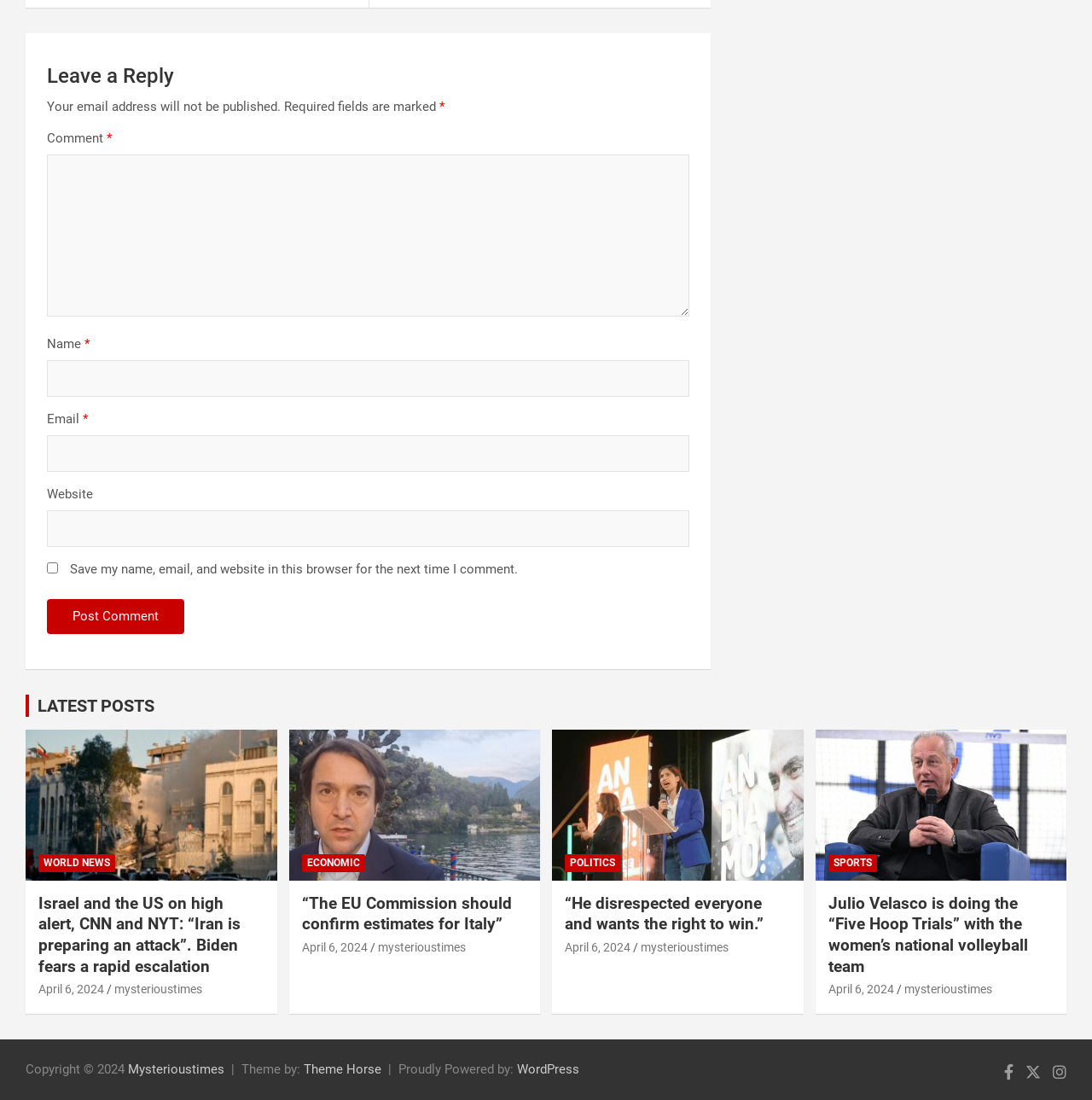Specify the bounding box coordinates of the region I need to click to perform the following instruction: "Leave a comment". The coordinates must be four float numbers in the range of 0 to 1, i.e., [left, top, right, bottom].

[0.043, 0.14, 0.632, 0.288]